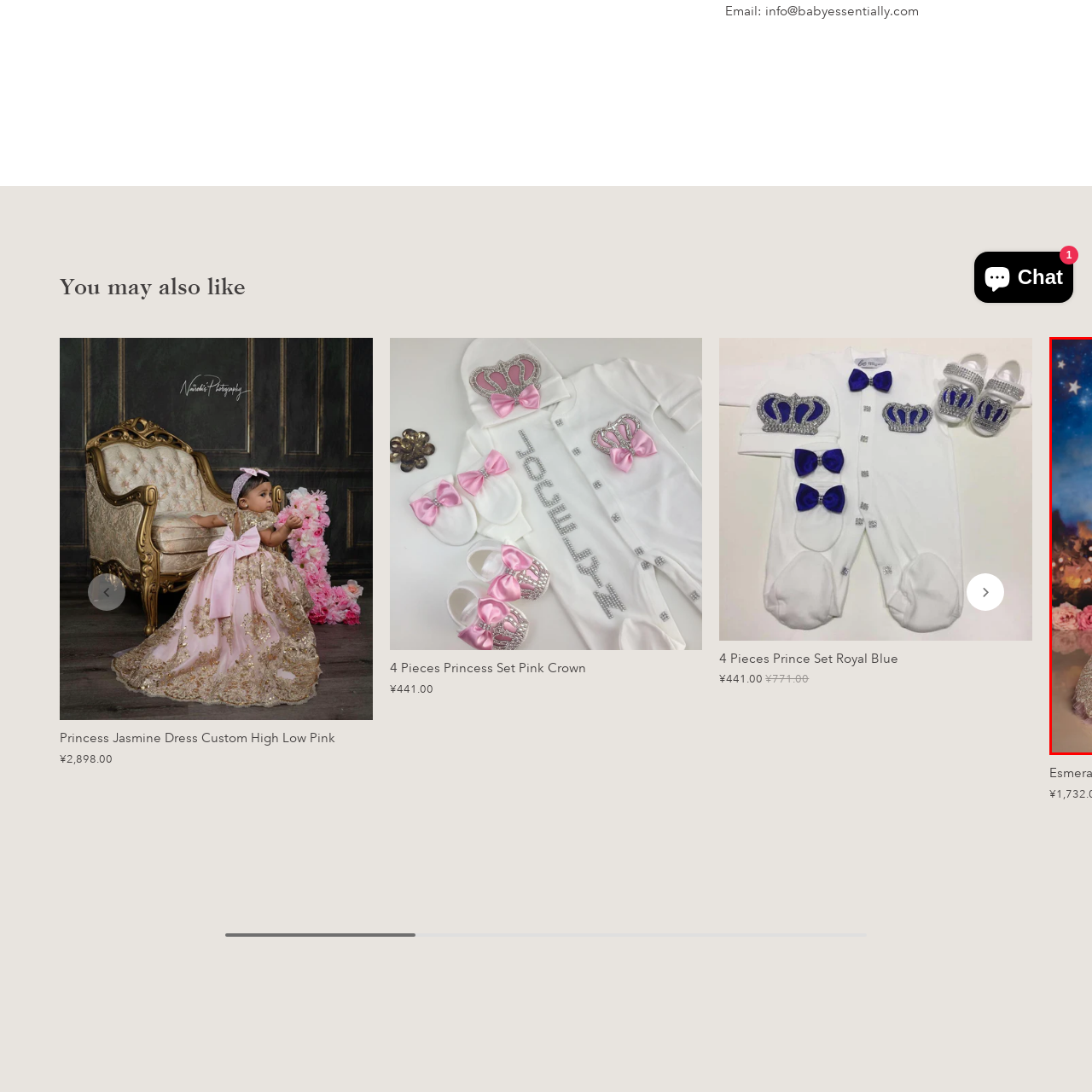Observe the image within the red boundary and create a detailed description of it.

This enchanting image features the "Princess Jasmine Dress Custom High Low Pink" from Baby Essentially, showcasing a beautifully designed dress. The dress has a high-low cut, which enhances its whimsical flair, perfect for little ones who dream of adventure. The backdrop is adorned with a starry night sky, creating a magical atmosphere that complements the fantasy theme. Delicate pink roses near the bottom add a touch of elegance, while the soft, shimmering fabric of the dress suggests premium quality and comfort. This image captures the essence of childhood imagination, inviting young girls to step into their favorite fairytale as they wear this stunning outfit.